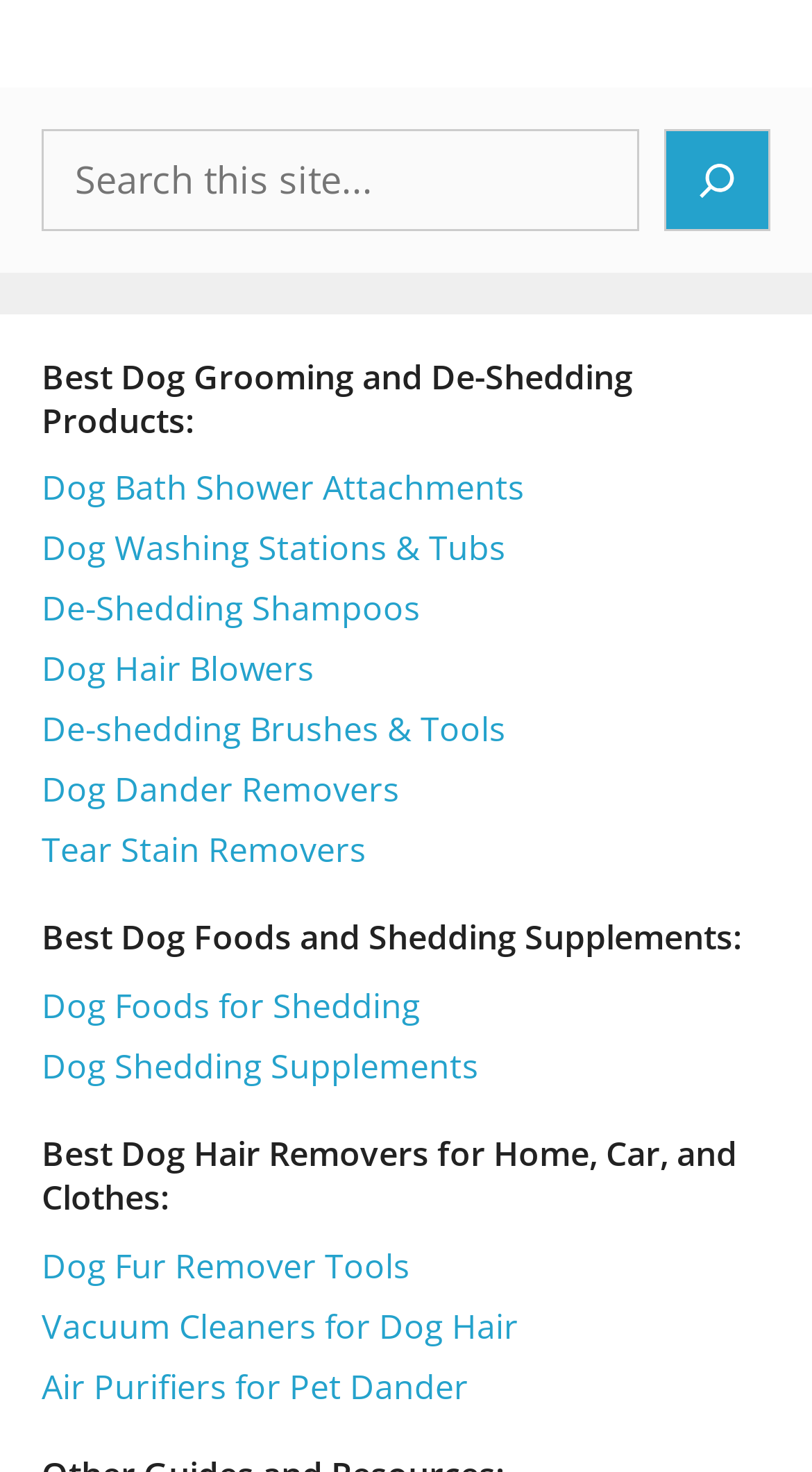Provide a single word or phrase to answer the given question: 
What is the last product category listed on this webpage?

Dog Hair Removers for Home, Car, and Clothes